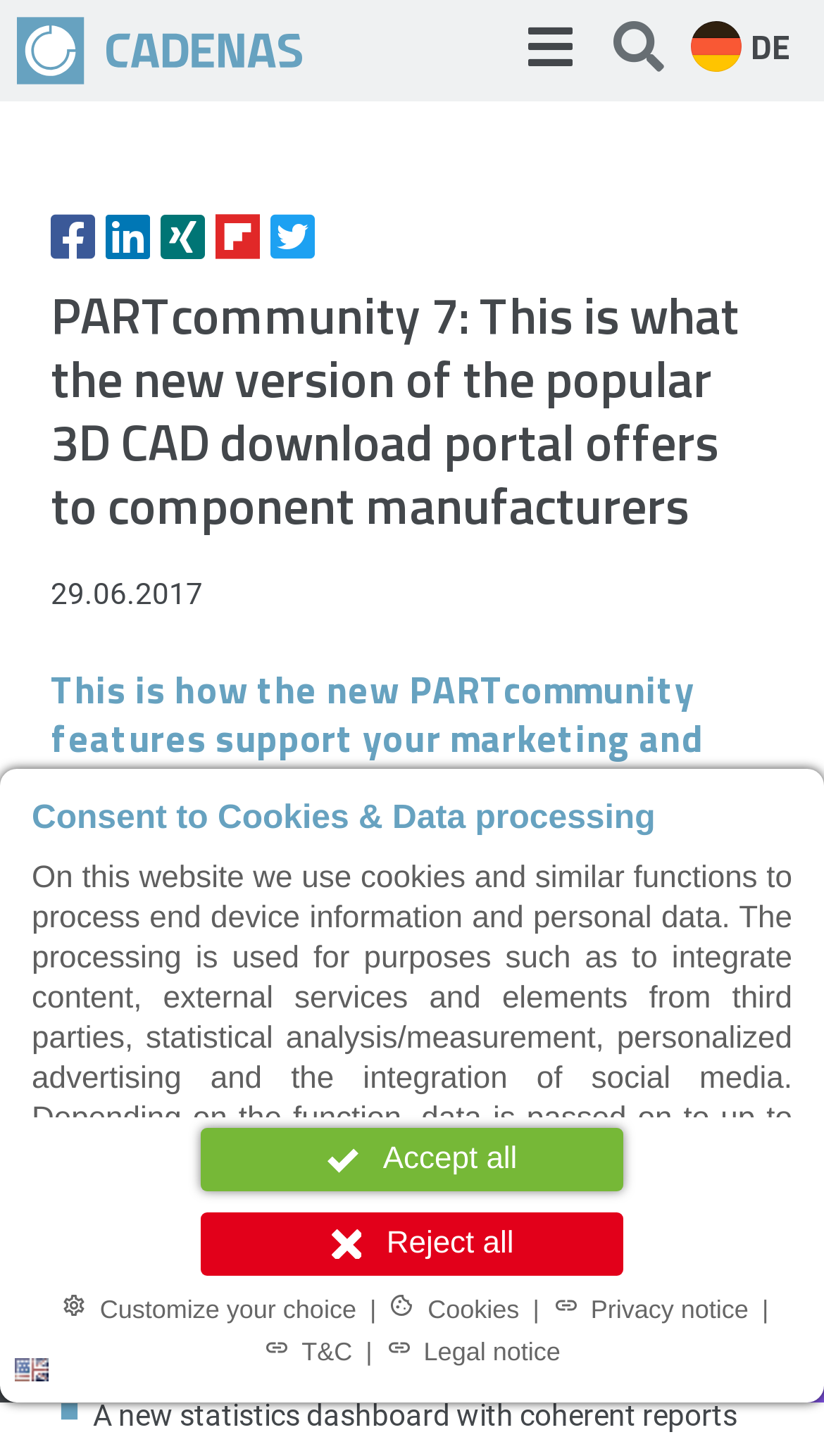Construct a comprehensive description capturing every detail on the webpage.

The webpage is about PARTcommunity 7, a 3D CAD download portal for component manufacturers. At the top, there is a dialog box for consenting to cookies and data processing, which includes a heading, a paragraph of text, and several buttons and links. Below this dialog box, there is a button to switch the language to English.

On the left side of the page, there are several links and icons, including a search icon, a list of social media links, and a link to the website's terms and conditions. On the right side, there is a heading that reads "PARTcommunity 7: This is what the new version of the popular 3D CAD download portal offers to component manufacturers" followed by a time stamp.

Below this heading, there is a main section that describes the new features of PARTcommunity 7. The text explains that the new version simplifies the locating and downloading of intelligent 3D CAD engineering data for engineers and purchasers, making it an ideal marketing and sales tool for component manufacturers. The text also lists three new features: the creation of simple product configurators without development expenses, an optimal smart sales tool, and a new statistics dashboard with coherent reports.

At the bottom of the page, there is a button for privacy settings, which has a popup dialog.